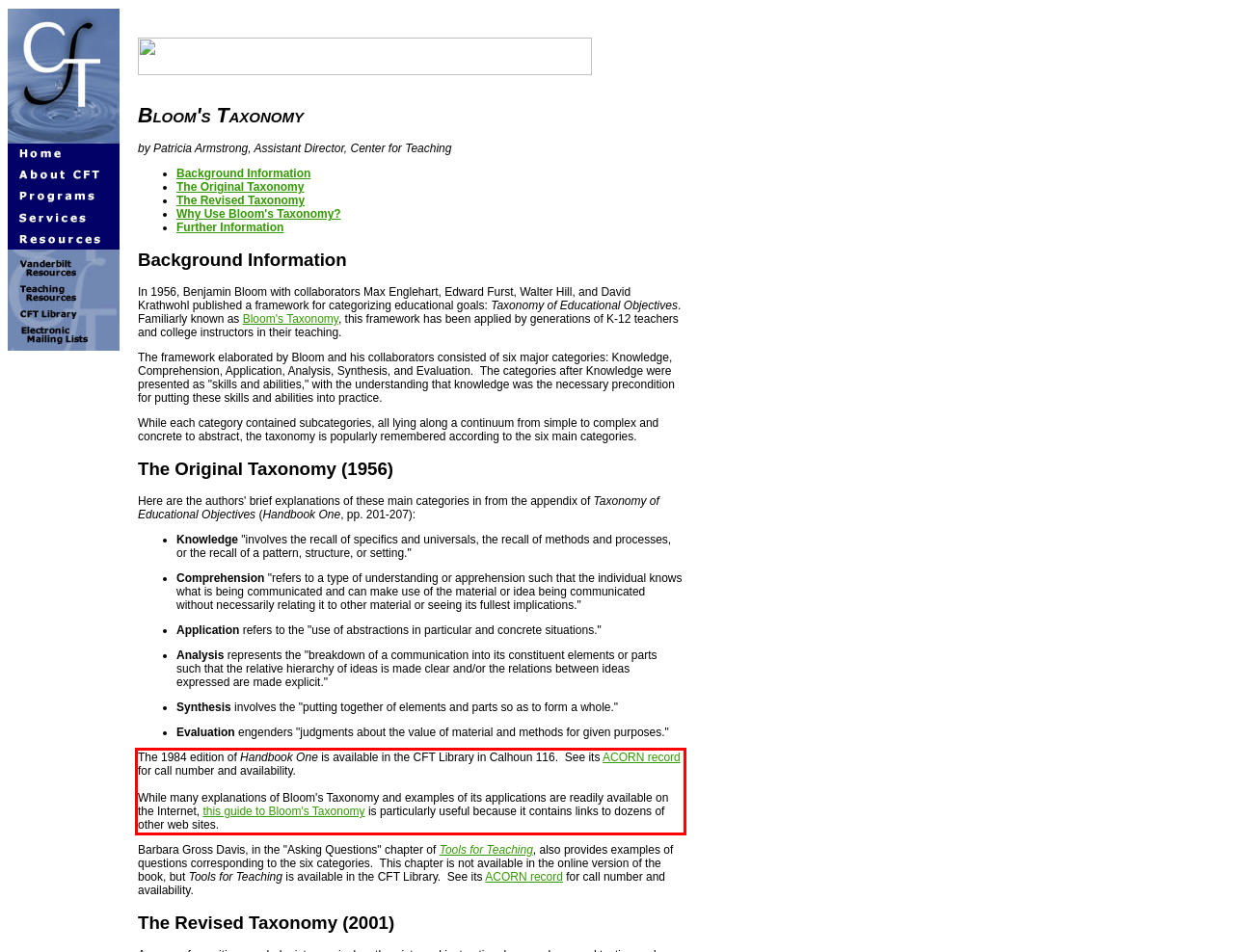You have a screenshot of a webpage where a UI element is enclosed in a red rectangle. Perform OCR to capture the text inside this red rectangle.

The 1984 edition of Handbook One is available in the CFT Library in Calhoun 116. See its ACORN record for call number and availability. While many explanations of Bloom's Taxonomy and examples of its applications are readily available on the Internet, this guide to Bloom's Taxonomy is particularly useful because it contains links to dozens of other web sites.